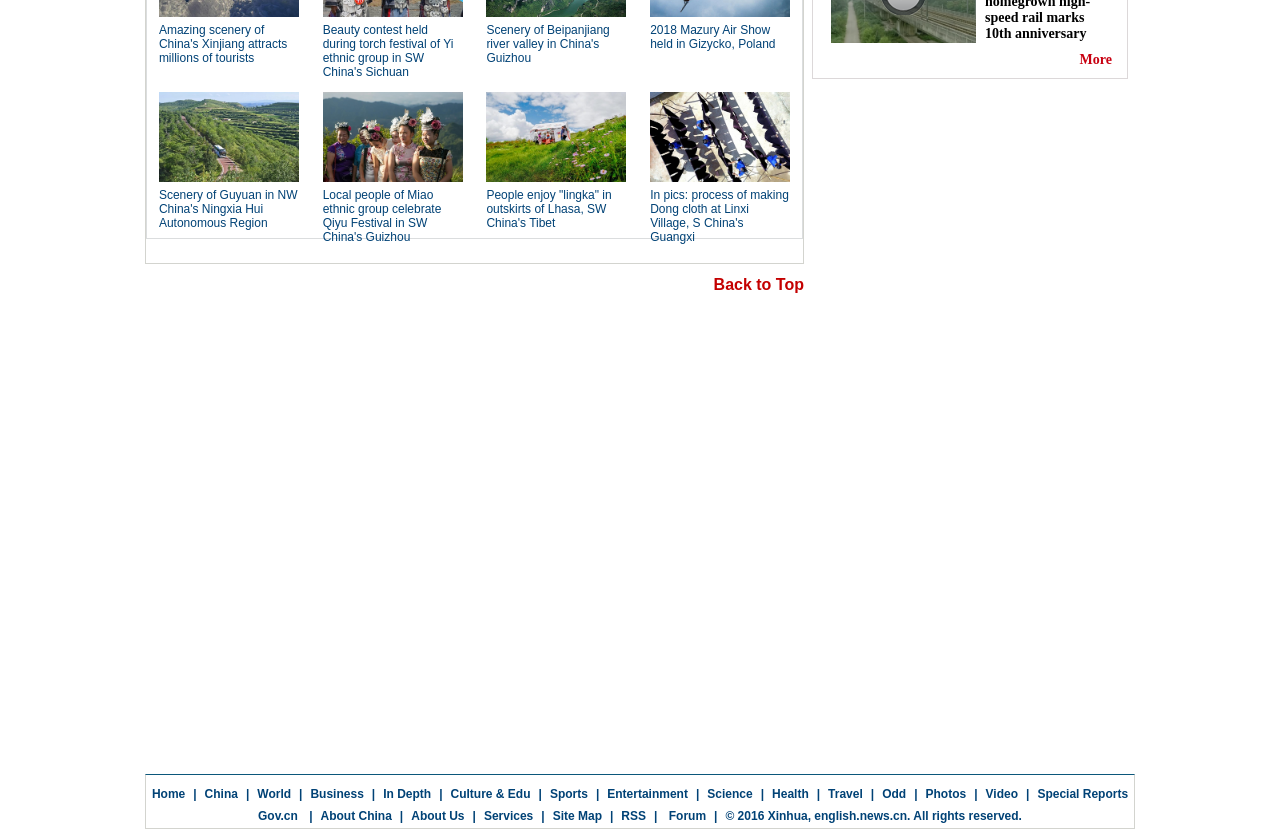Please respond in a single word or phrase: 
What is the last category in the list of main categories?

Special Reports